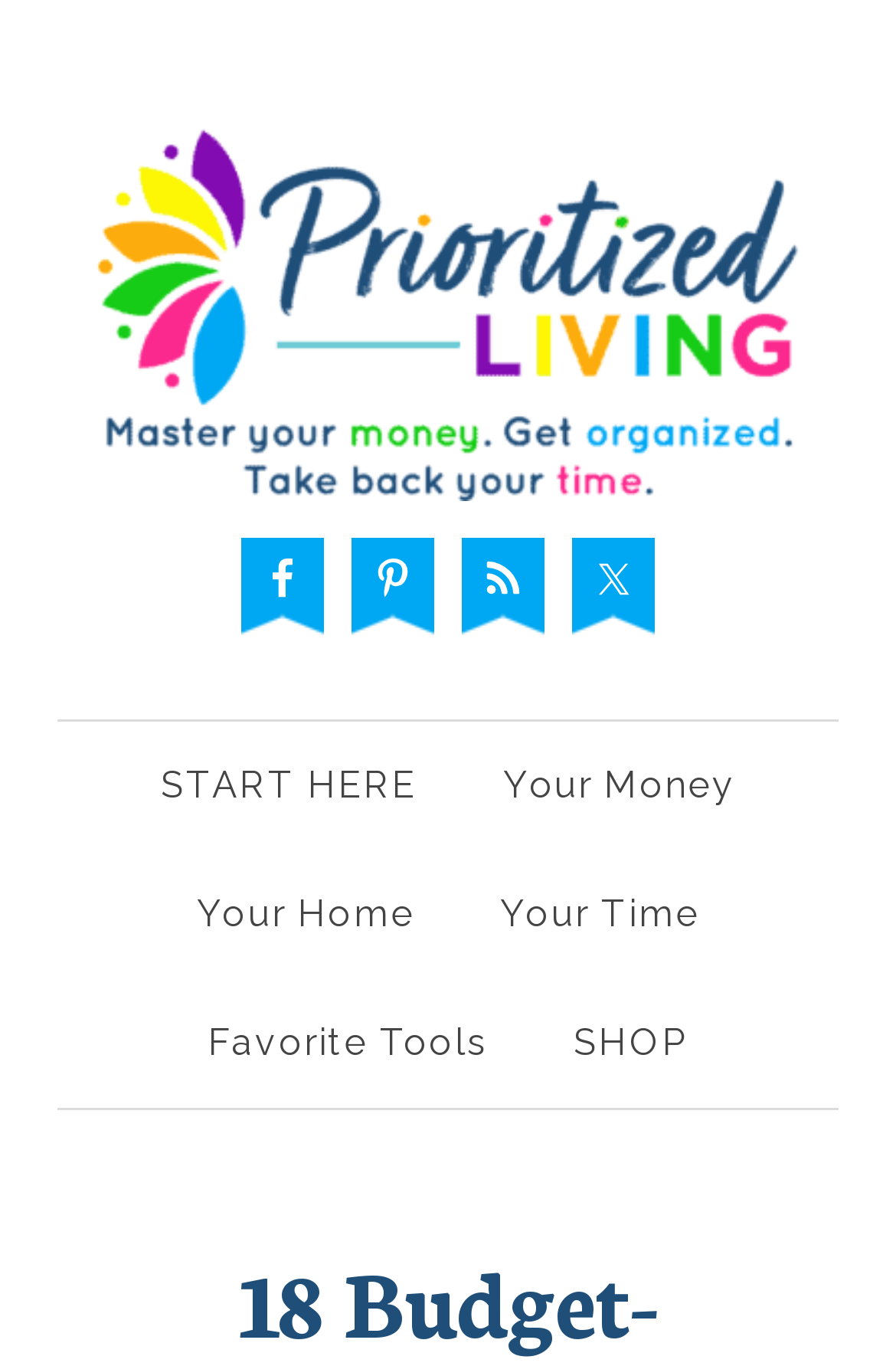How many elements are in the header section?
Using the image as a reference, give a one-word or short phrase answer.

5